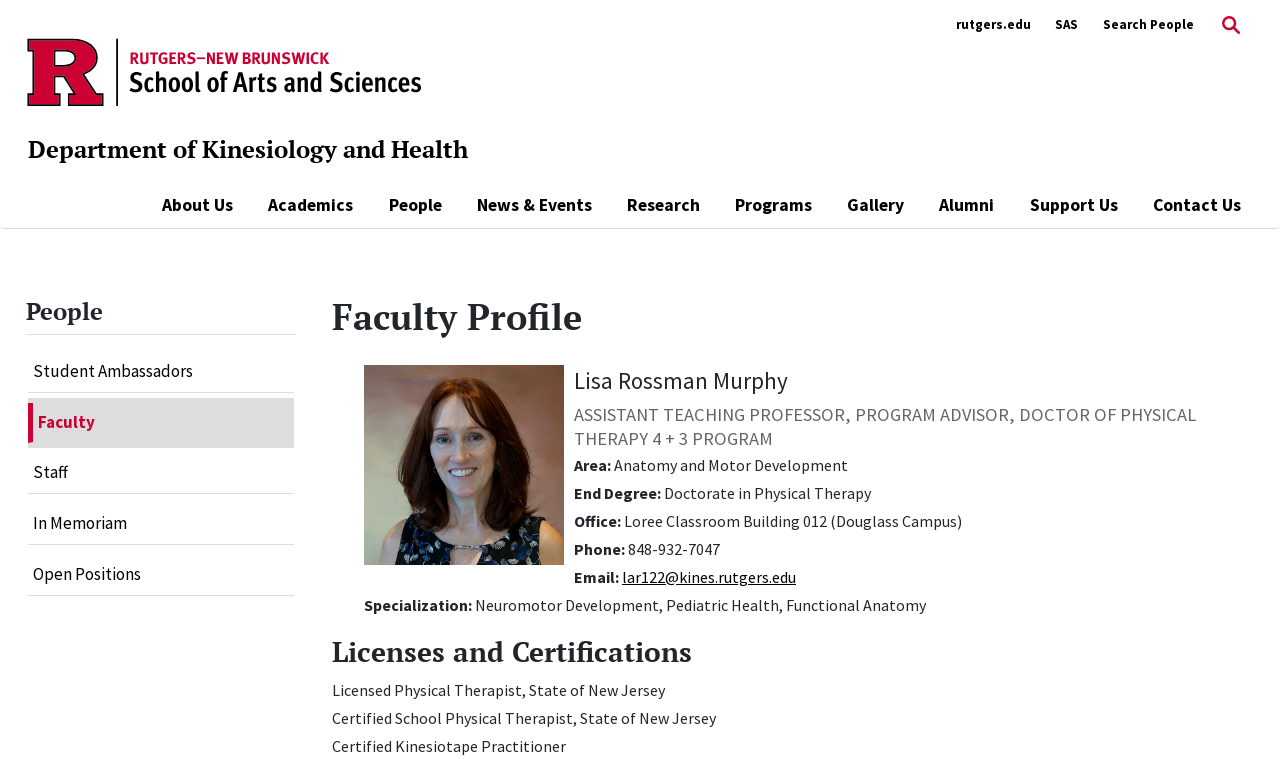What is the specialization of Lisa Rossman Murphy?
Answer the question with a single word or phrase, referring to the image.

Neuromotor Development, Pediatric Health, Functional Anatomy